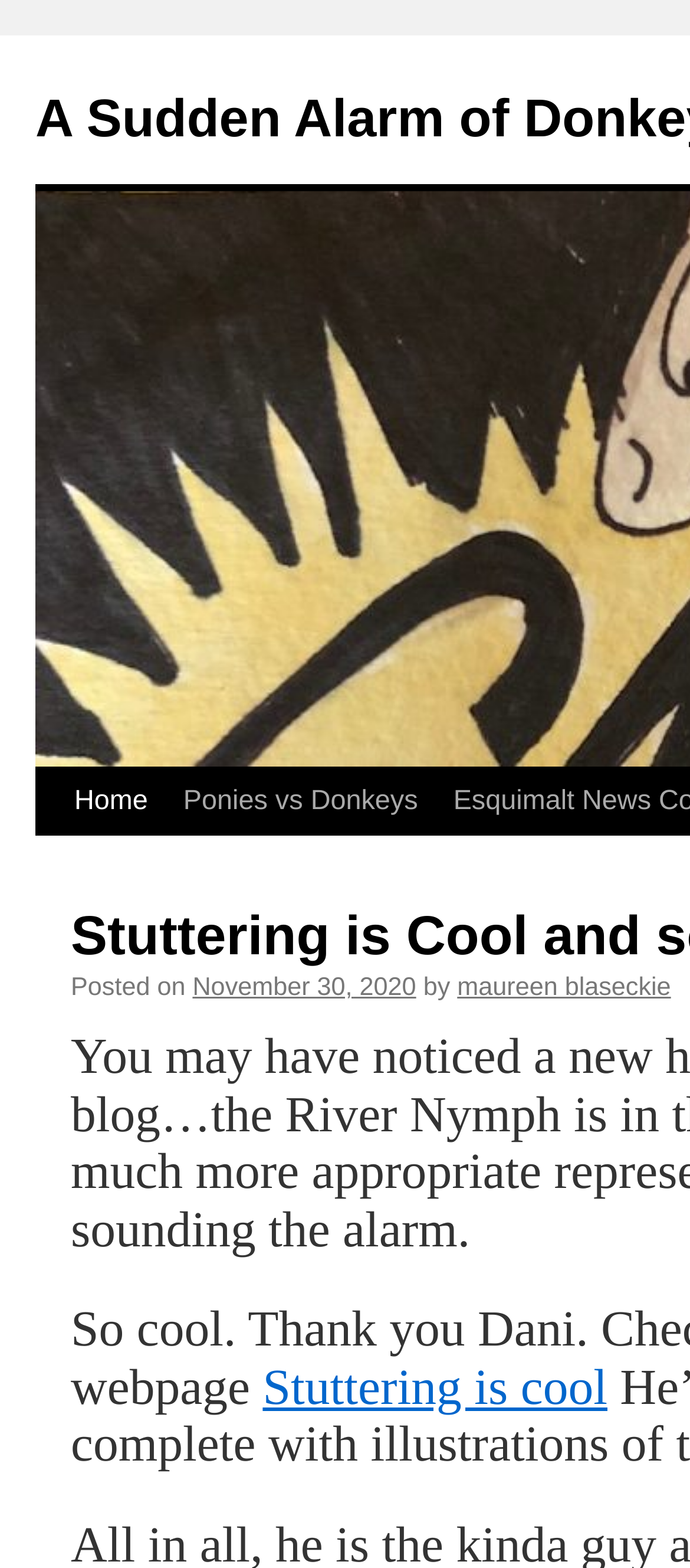Given the webpage screenshot, identify the bounding box of the UI element that matches this description: "Home".

[0.082, 0.49, 0.222, 0.533]